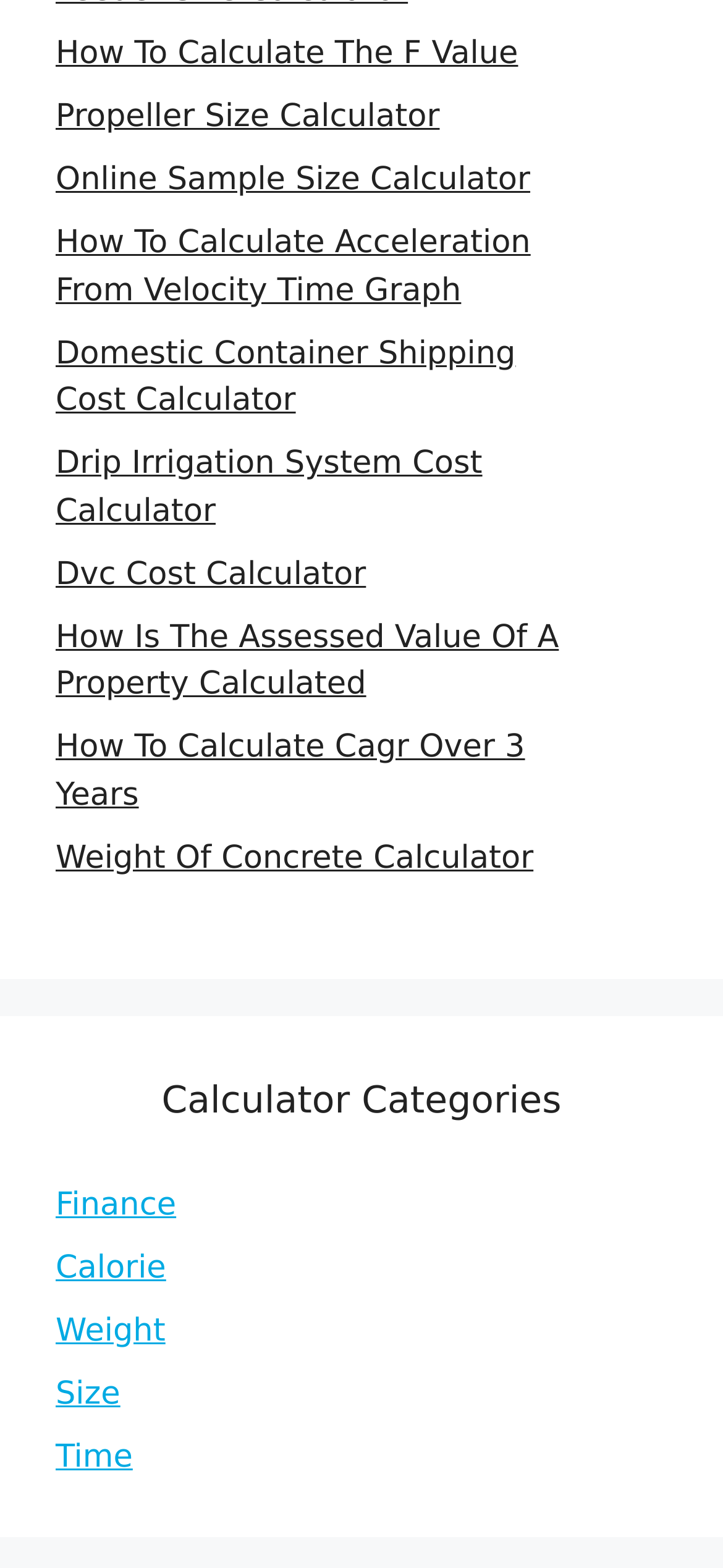Identify the bounding box coordinates of the area that should be clicked in order to complete the given instruction: "Open 'Propeller Size Calculator'". The bounding box coordinates should be four float numbers between 0 and 1, i.e., [left, top, right, bottom].

[0.077, 0.063, 0.608, 0.087]